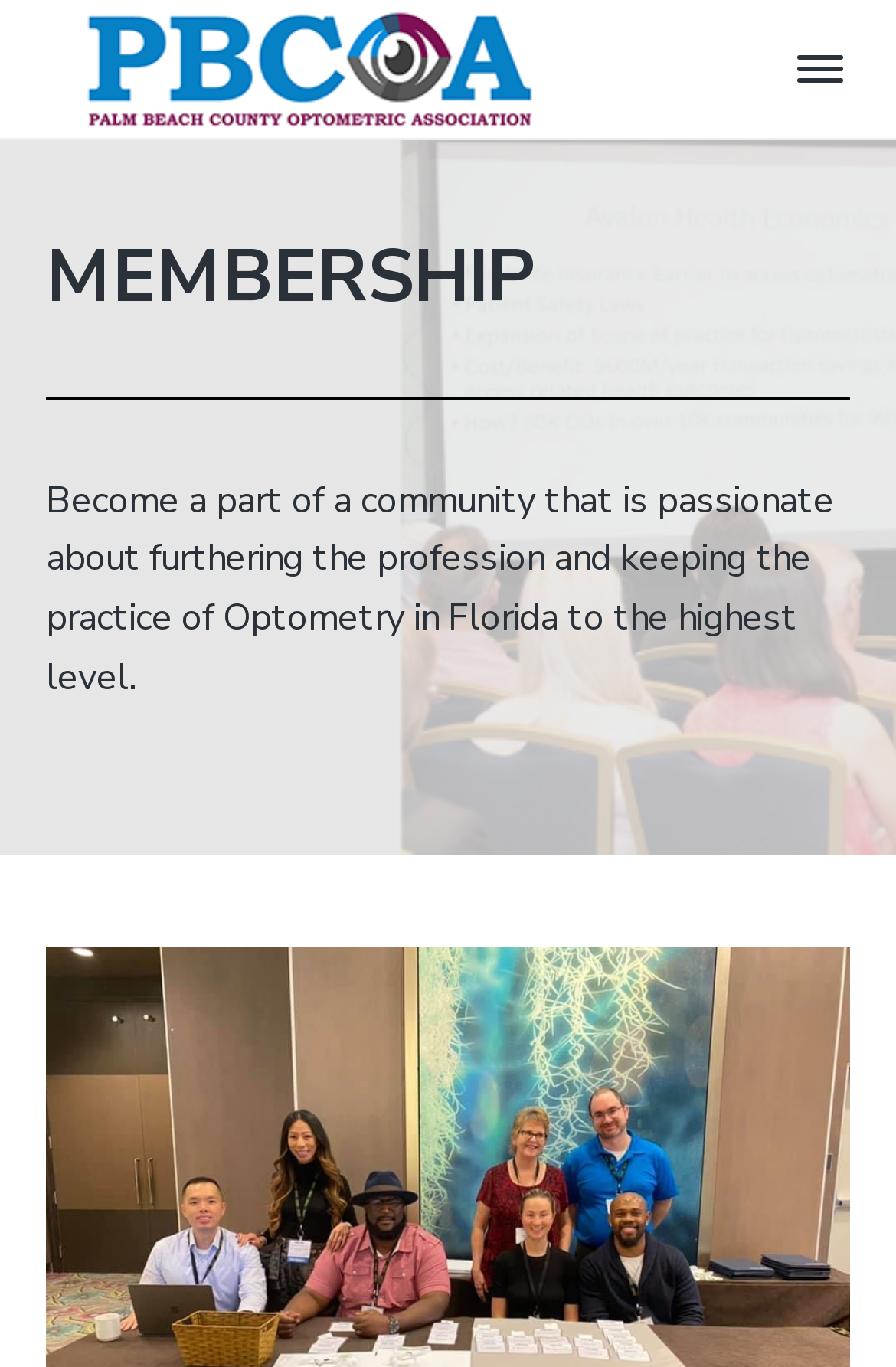Is there a navigation menu on this webpage?
Can you provide a detailed and comprehensive answer to the question?

I found that there is a navigation menu on this webpage by looking at the links that say 'Skip to primary navigation', 'Skip to main content', and 'Skip to footer'. These links suggest that there are different sections on the webpage, and the user can navigate to these sections using these links.